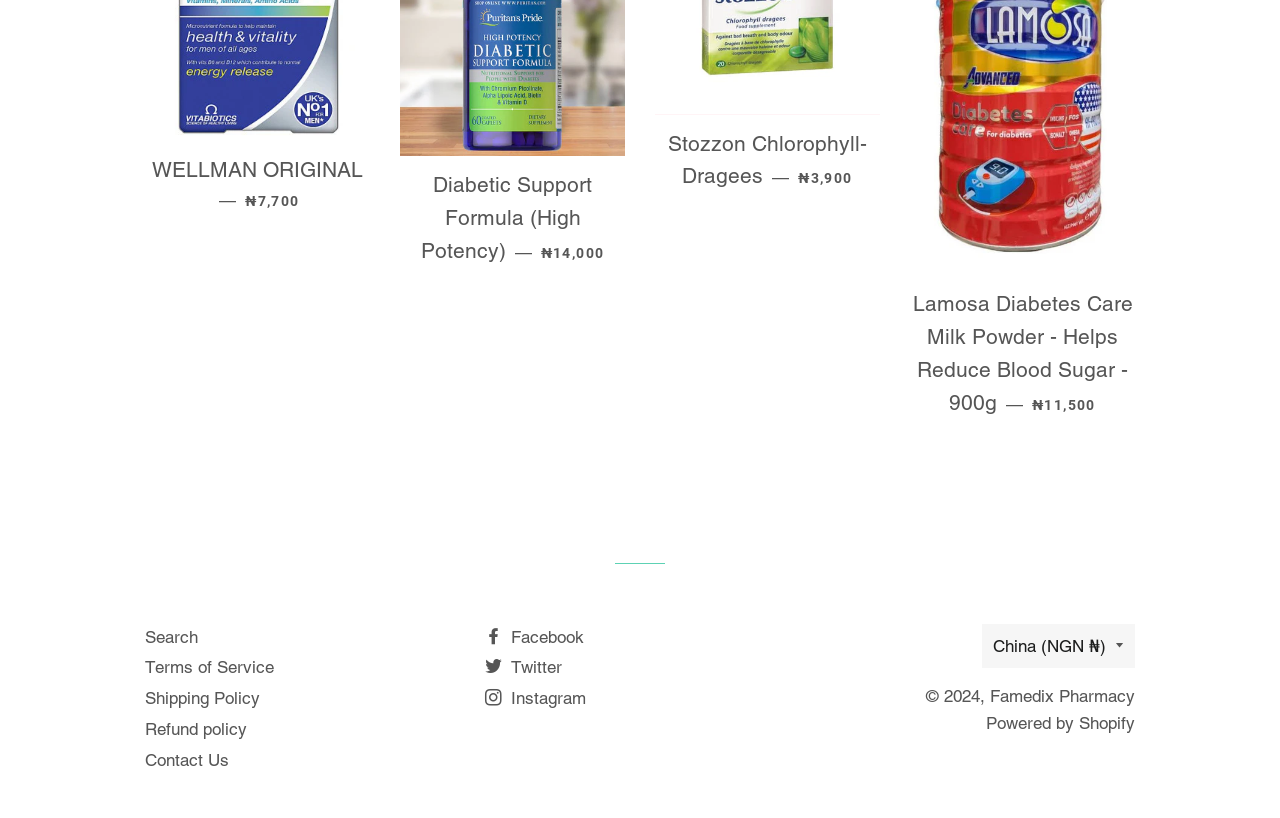Find the bounding box coordinates of the element to click in order to complete the given instruction: "View terms of service."

[0.113, 0.804, 0.214, 0.828]